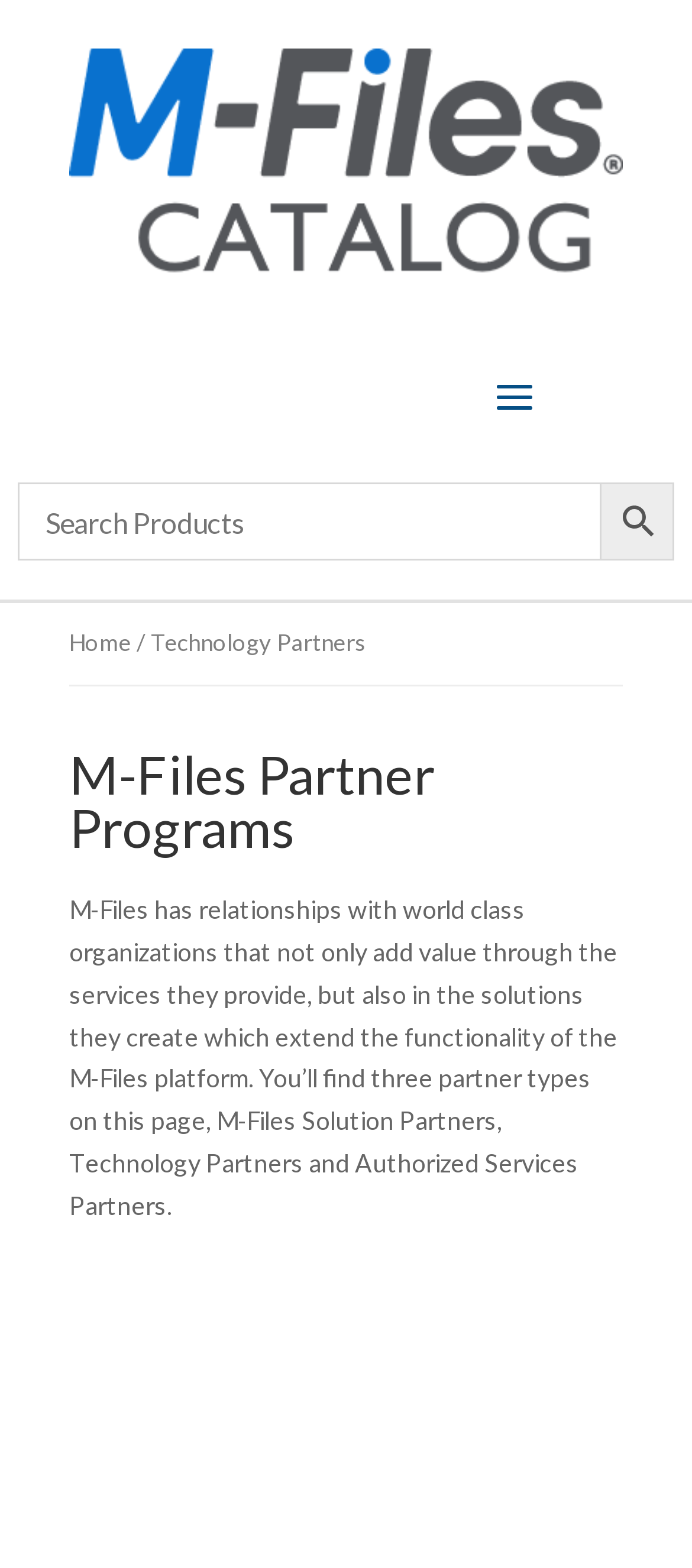Please respond to the question using a single word or phrase:
What is the text on the top-left link?

M-Files Solution catalog